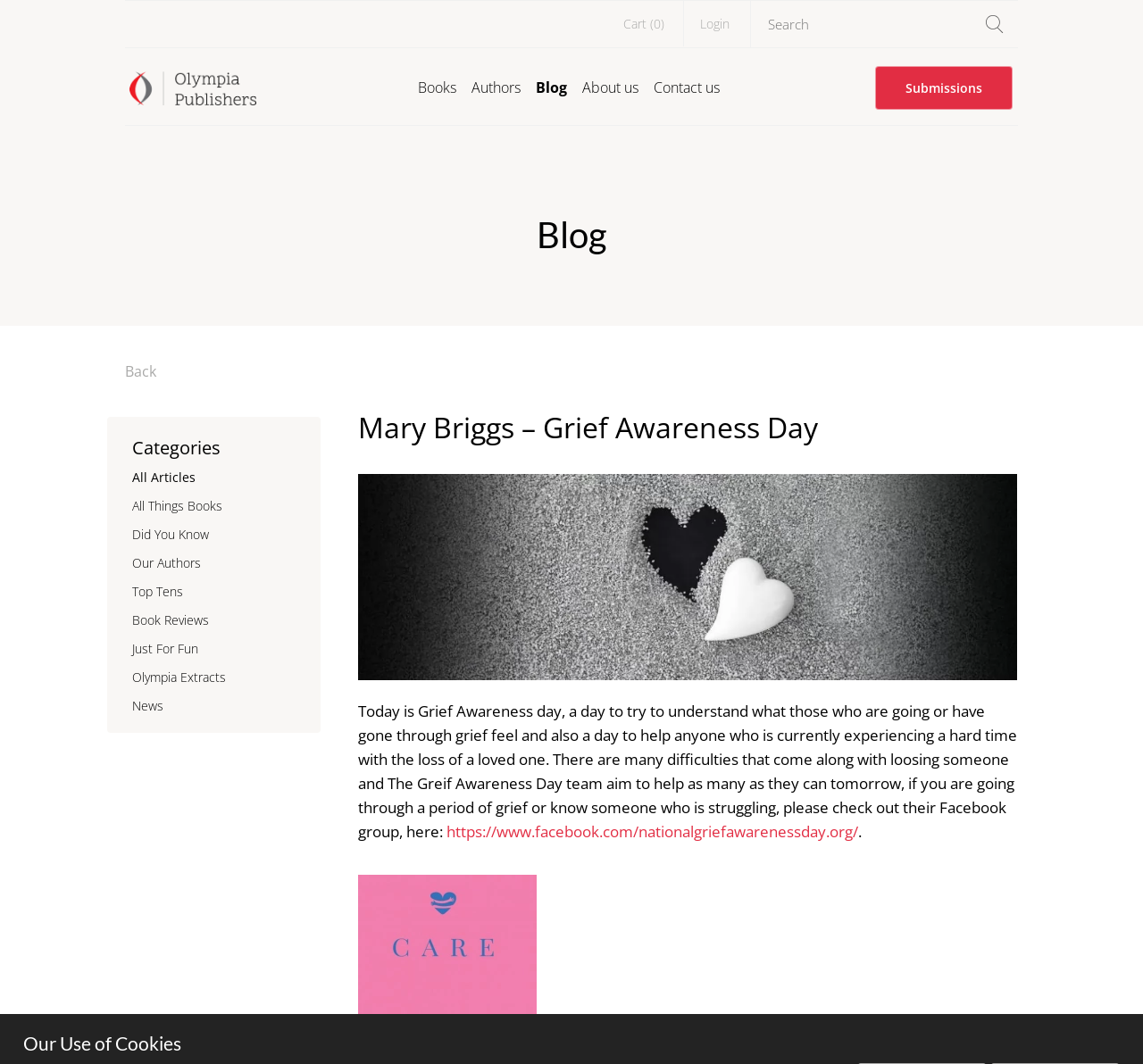What is the category of the blog post?
Answer with a single word or phrase, using the screenshot for reference.

Grief Awareness Day